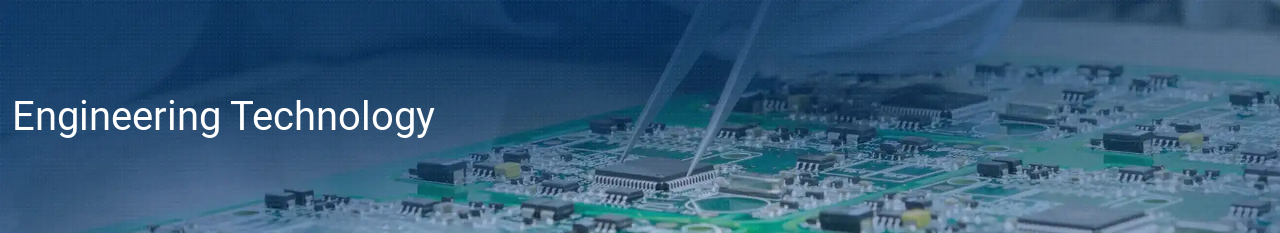Describe all significant details and elements found in the image.

The image titled "Engineering Technology" showcases a close-up view of a printed circuit board (PCB) in a high-tech environment. In this scene, a technician is delicately handling components on the PCB, emphasizing precision in the engineering process. The vibrant green surface of the board is interspersed with various electronic components, illustrating the complexity of modern electronic design and assembly. This visual representation underscores the advanced engineering technology utilized in PCB manufacturing, highlighting the meticulous nature of electronic assembly and design, which is crucial for ensuring high-quality performance in electronic devices.